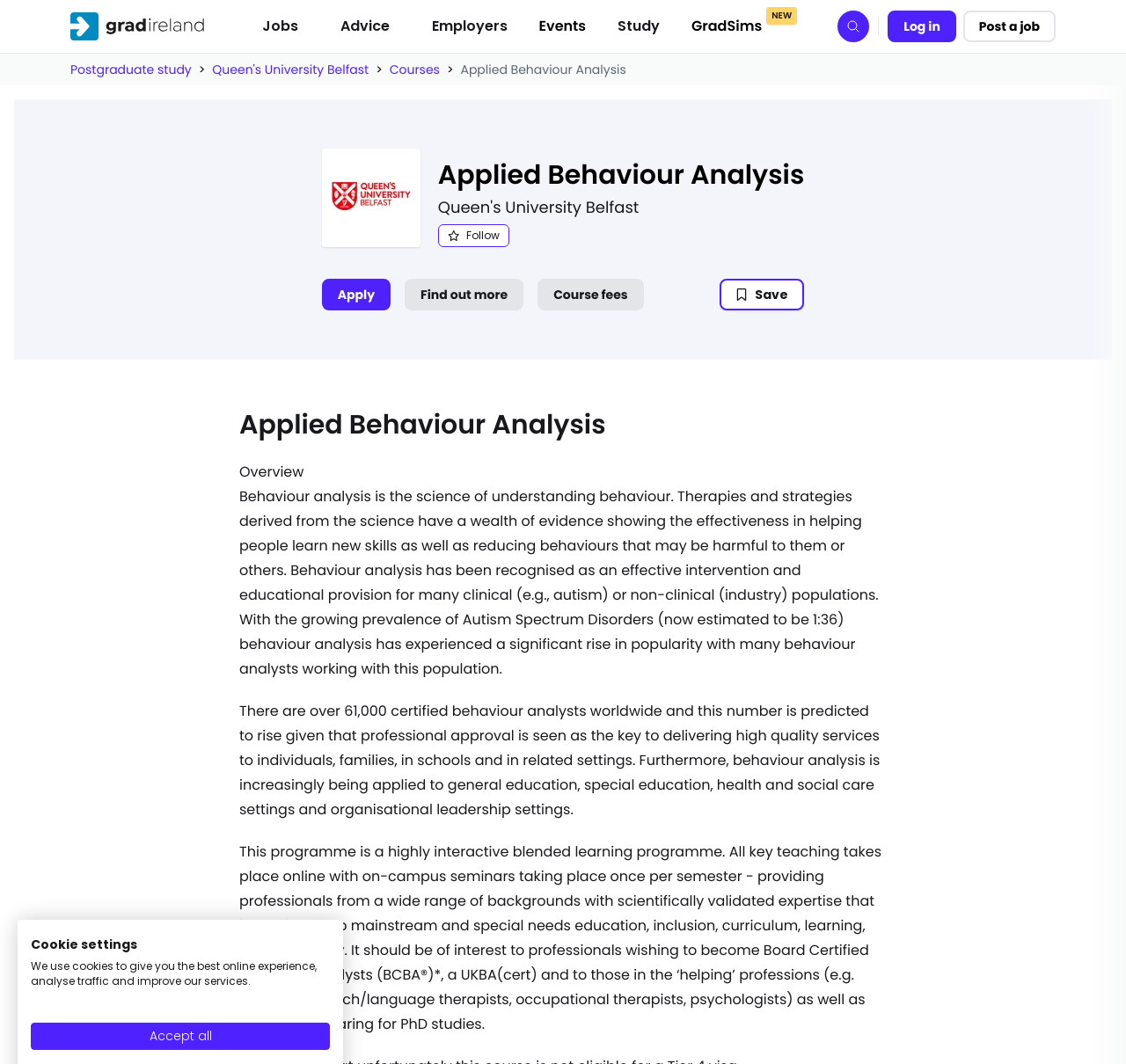Identify the bounding box coordinates for the region of the element that should be clicked to carry out the instruction: "Click the 'Log in' link". The bounding box coordinates should be four float numbers between 0 and 1, i.e., [left, top, right, bottom].

[0.788, 0.01, 0.849, 0.04]